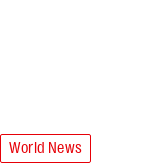Illustrate the image with a detailed caption.

The image, titled "Carmen by Bizet," features an artistic representation connected to the opera "Carmen," composed by Georges Bizet. This visual element is accompanied by a link, inviting readers to explore more about the production. Positioned prominently within the article, it is part of a section that highlights various cultural events and news, showcasing the significance of such operatic performances in the local community. The context suggests an emphasis on enriching cultural life and promoting artistic endeavors, particularly focusing on notable works like "Carmen," while enhancing the reader's experience by linking to related content in the realm of world news and local events.